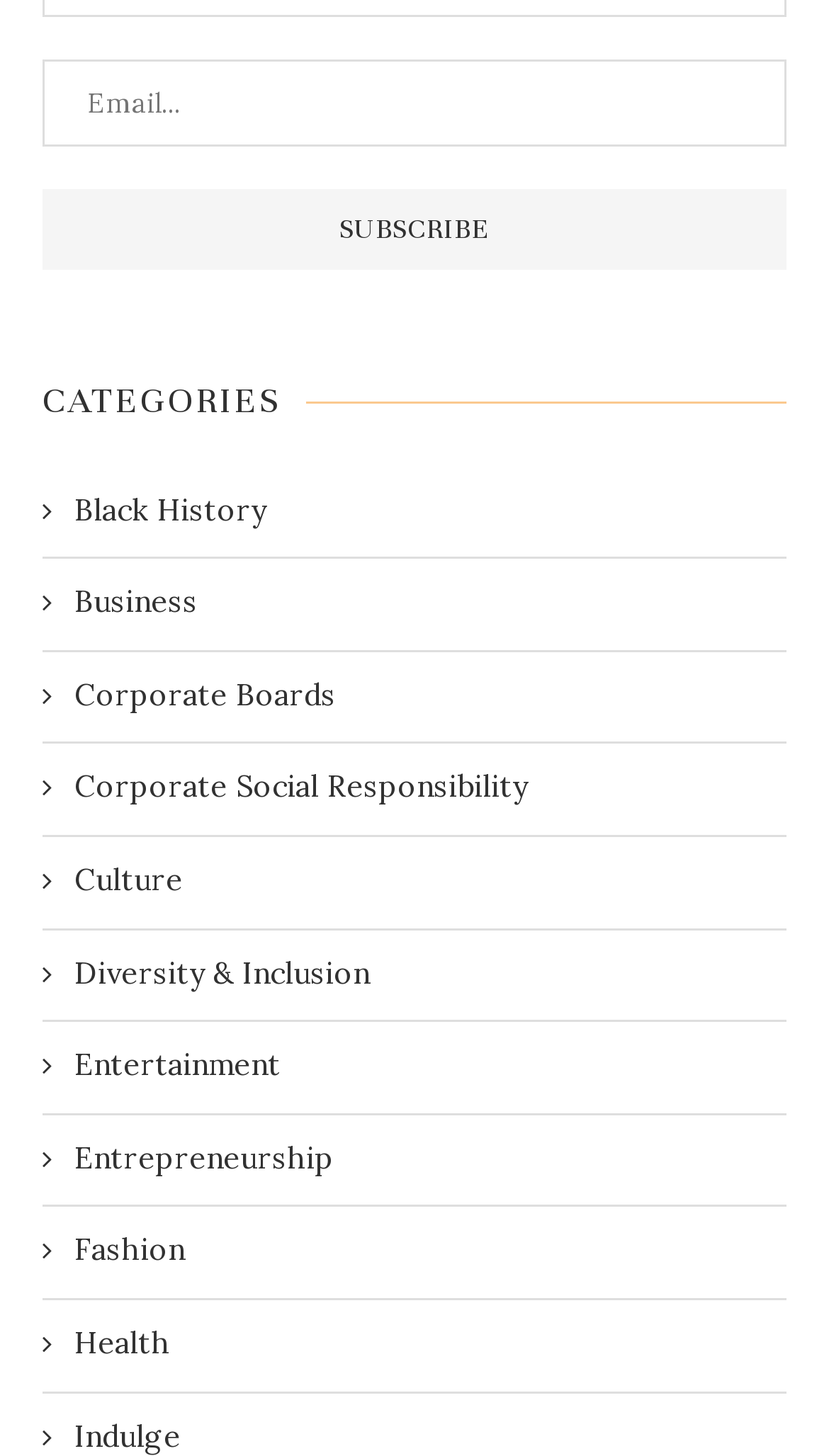What is the text on the subscribe button?
Examine the image and give a concise answer in one word or a short phrase.

SUBSCRIBE